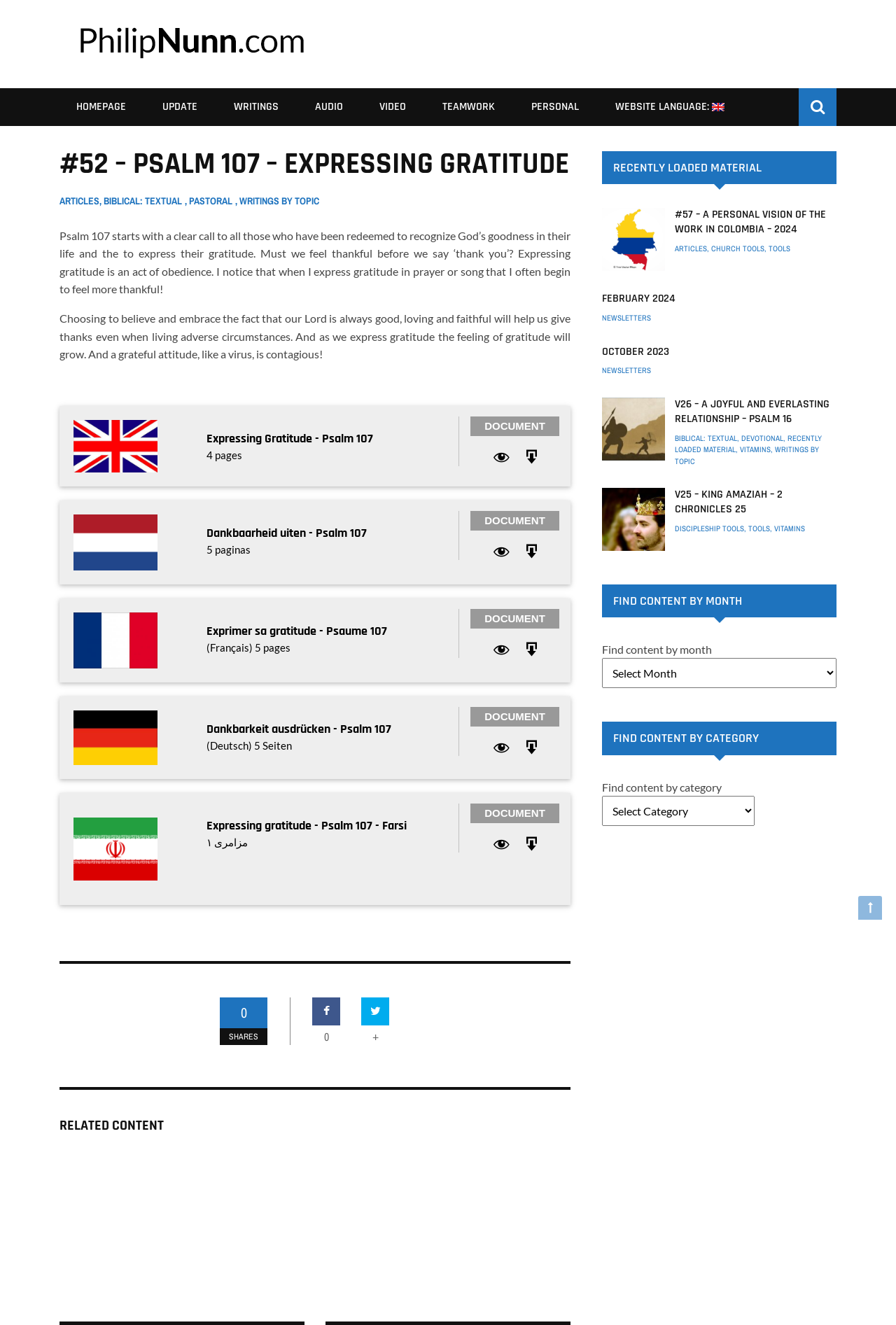Identify the bounding box coordinates of the region that should be clicked to execute the following instruction: "Read Psalm 107 article".

[0.066, 0.11, 0.637, 0.147]